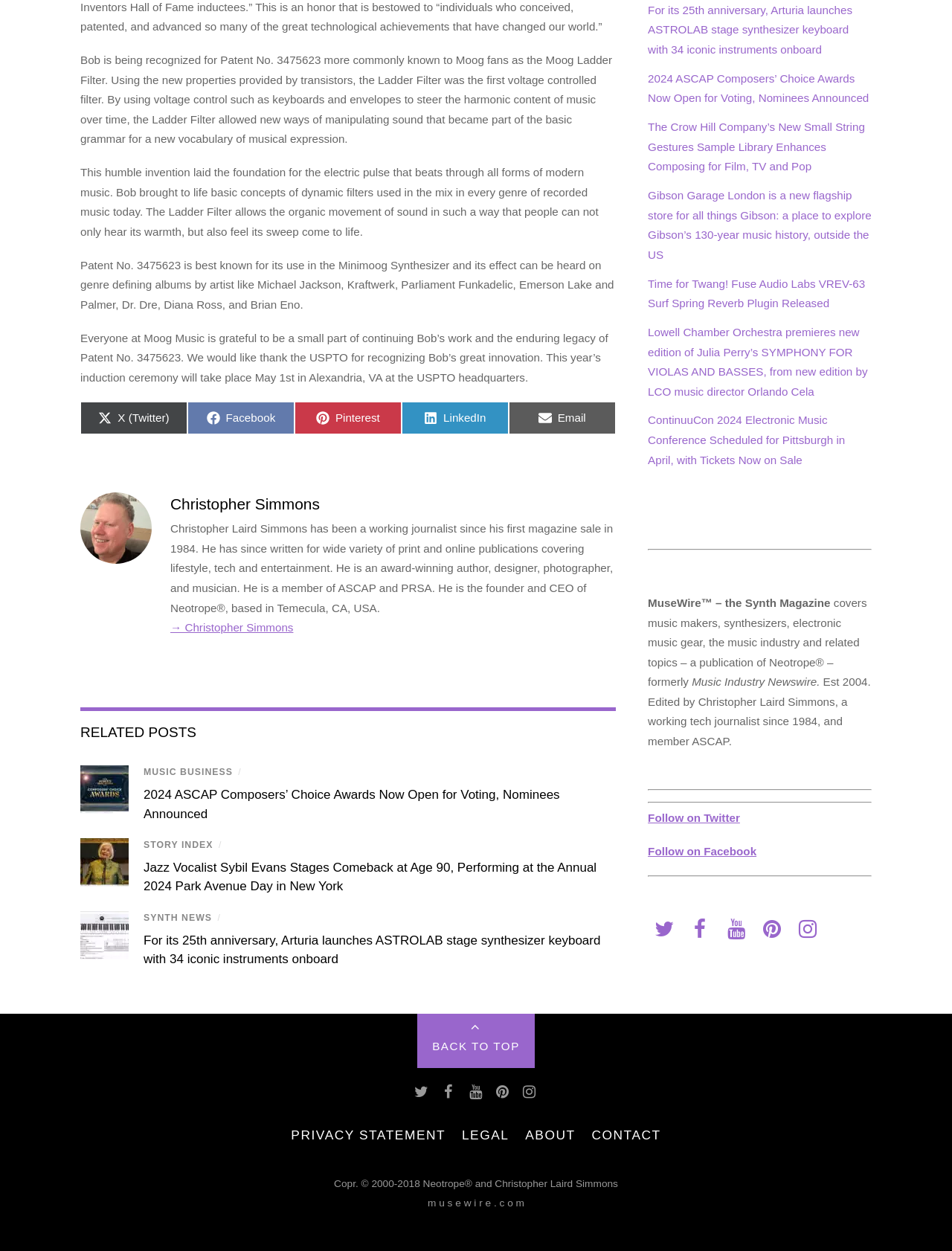Carefully observe the image and respond to the question with a detailed answer:
What is the name of the magazine that covers music makers and synthesizers?

Based on the text in the StaticText element with the content 'MuseWire™ – the Synth Magazine', we can infer that the magazine that covers music makers and synthesizers is named MuseWire.